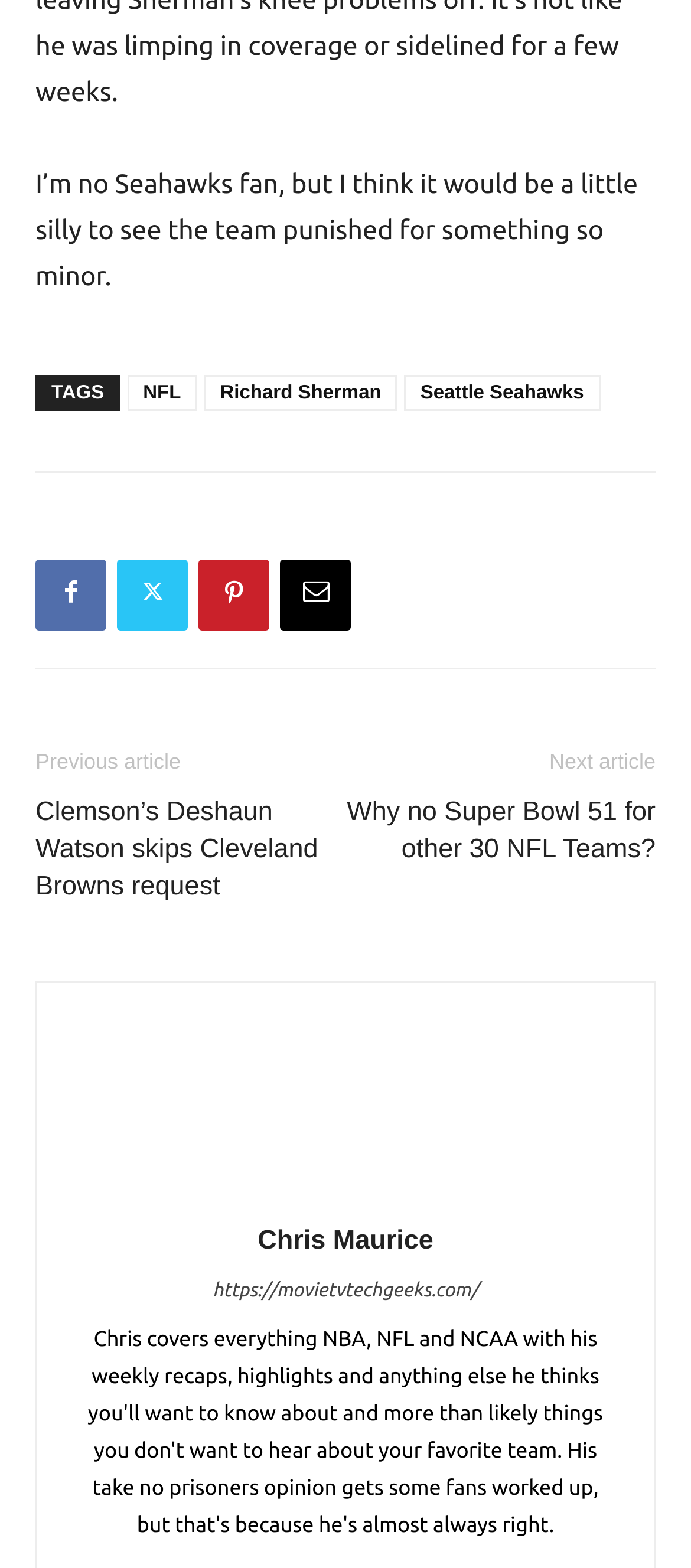Extract the bounding box of the UI element described as: "Facebook".

[0.051, 0.356, 0.154, 0.402]